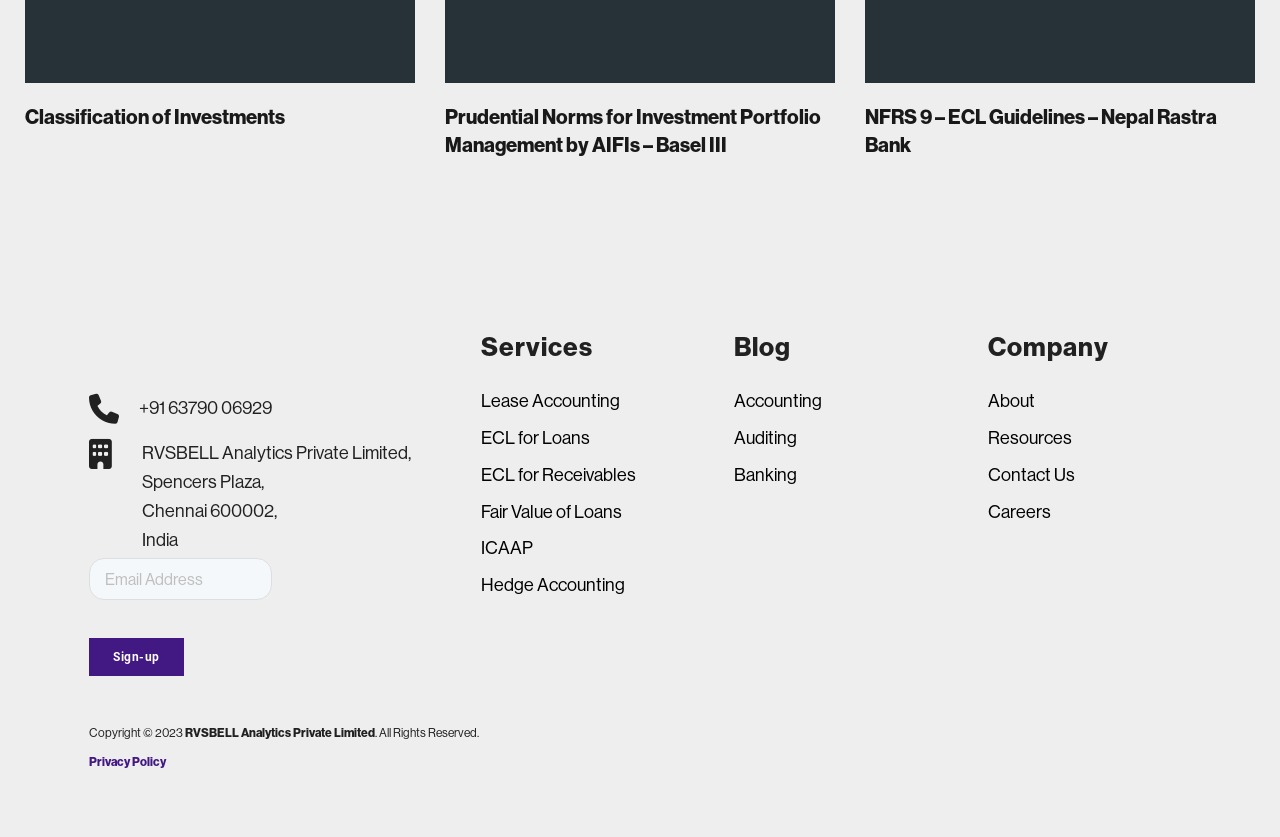Please determine the bounding box coordinates of the element's region to click in order to carry out the following instruction: "Sign-up". The coordinates should be four float numbers between 0 and 1, i.e., [left, top, right, bottom].

[0.07, 0.763, 0.143, 0.808]